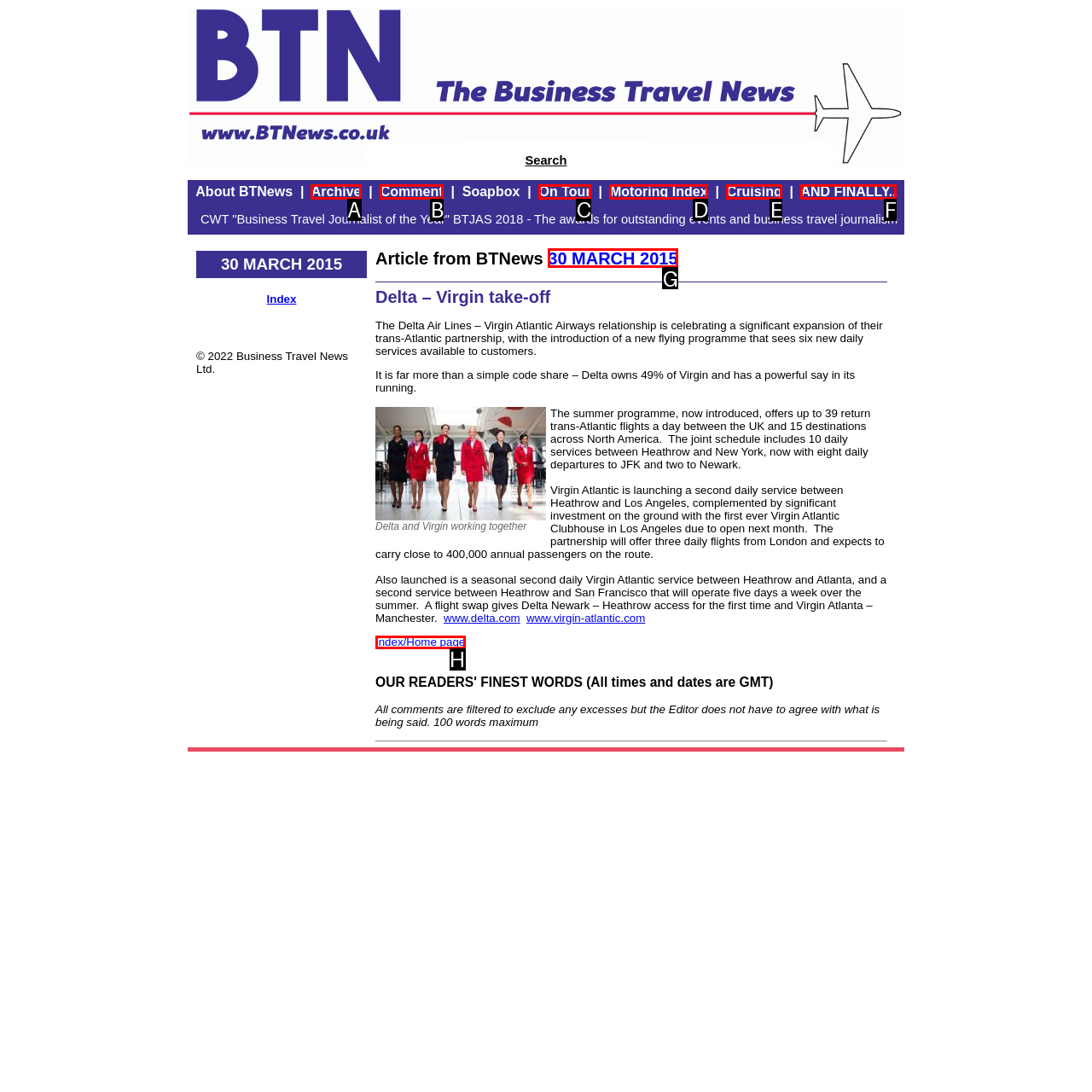Determine which option fits the following description: On Tour
Answer with the corresponding option's letter directly.

C